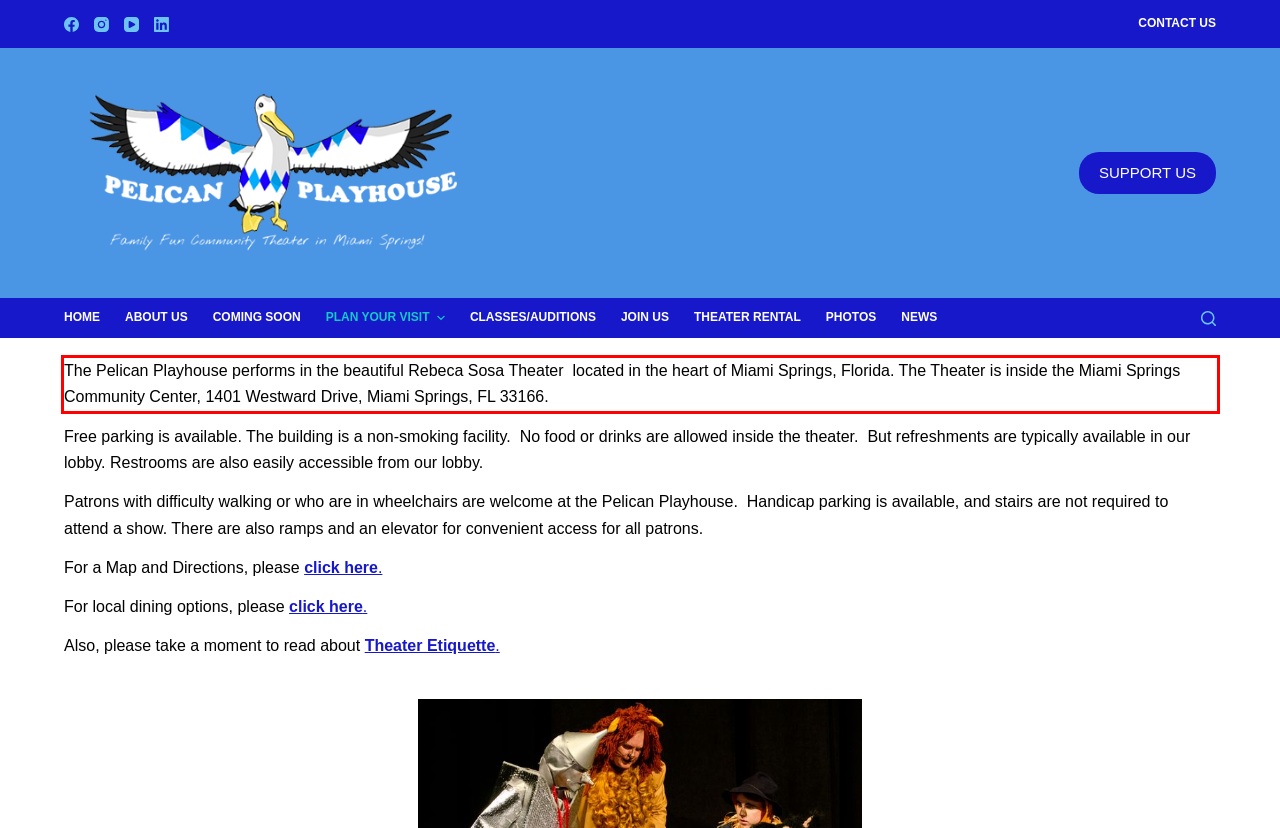Within the screenshot of the webpage, there is a red rectangle. Please recognize and generate the text content inside this red bounding box.

The Pelican Playhouse performs in the beautiful Rebeca Sosa Theater located in the heart of Miami Springs, Florida. The Theater is inside the Miami Springs Community Center, 1401 Westward Drive, Miami Springs, FL 33166.